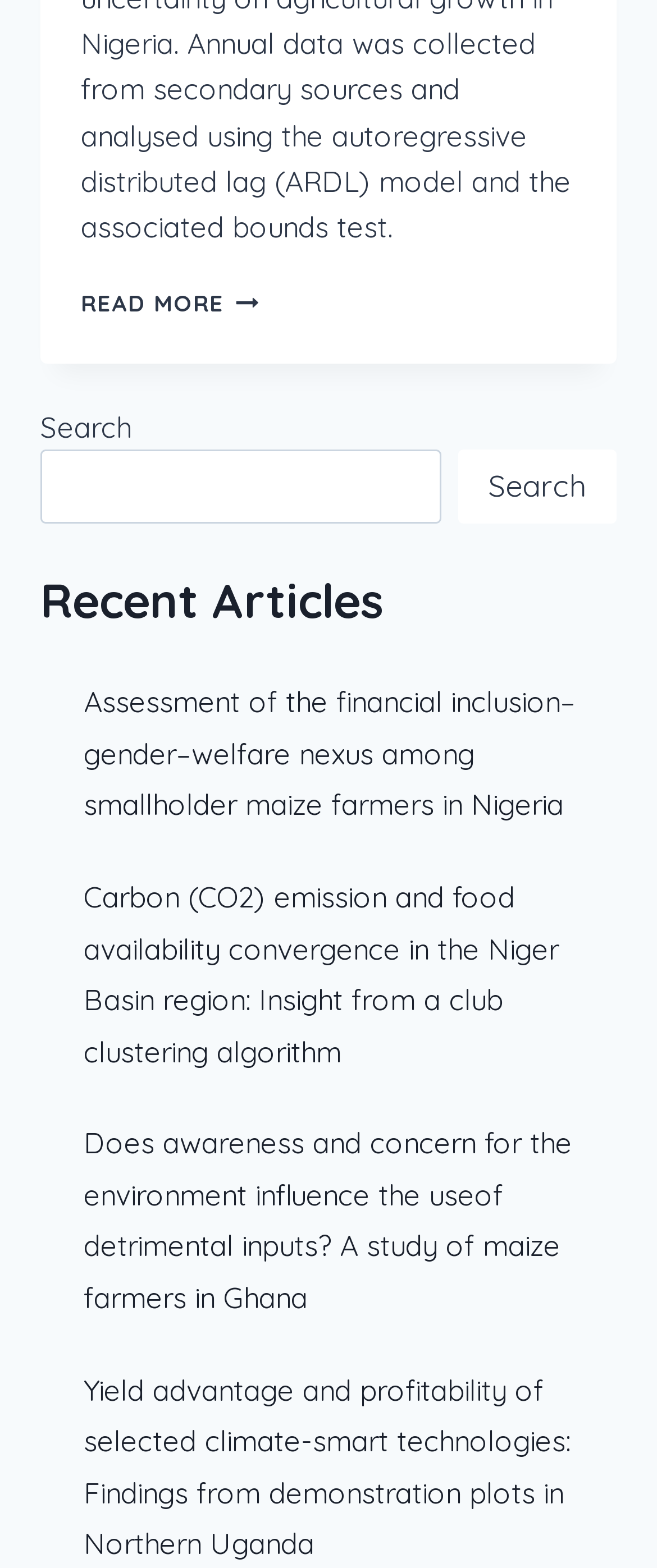Can you find the bounding box coordinates of the area I should click to execute the following instruction: "View recent articles"?

[0.062, 0.361, 0.938, 0.406]